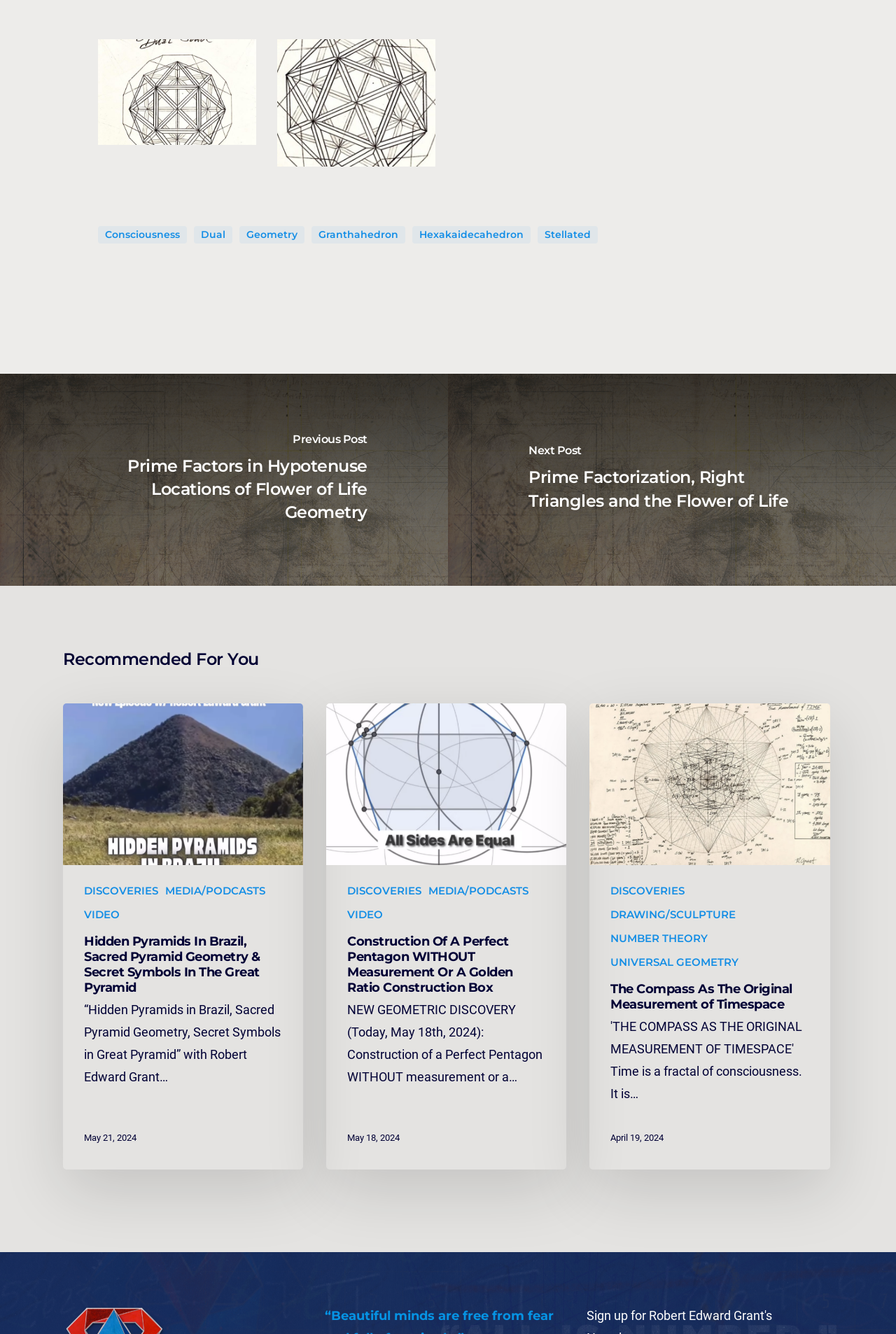Using details from the image, please answer the following question comprehensively:
What is the shape mentioned in the heading 'Construction Of A Perfect Pentagon WITHOUT Measurement Or A Golden Ratio Construction Box'?

I found the heading 'Construction Of A Perfect Pentagon WITHOUT Measurement Or A Golden Ratio Construction Box' on the webpage, and based on the title, I can infer that the shape mentioned is a pentagon.